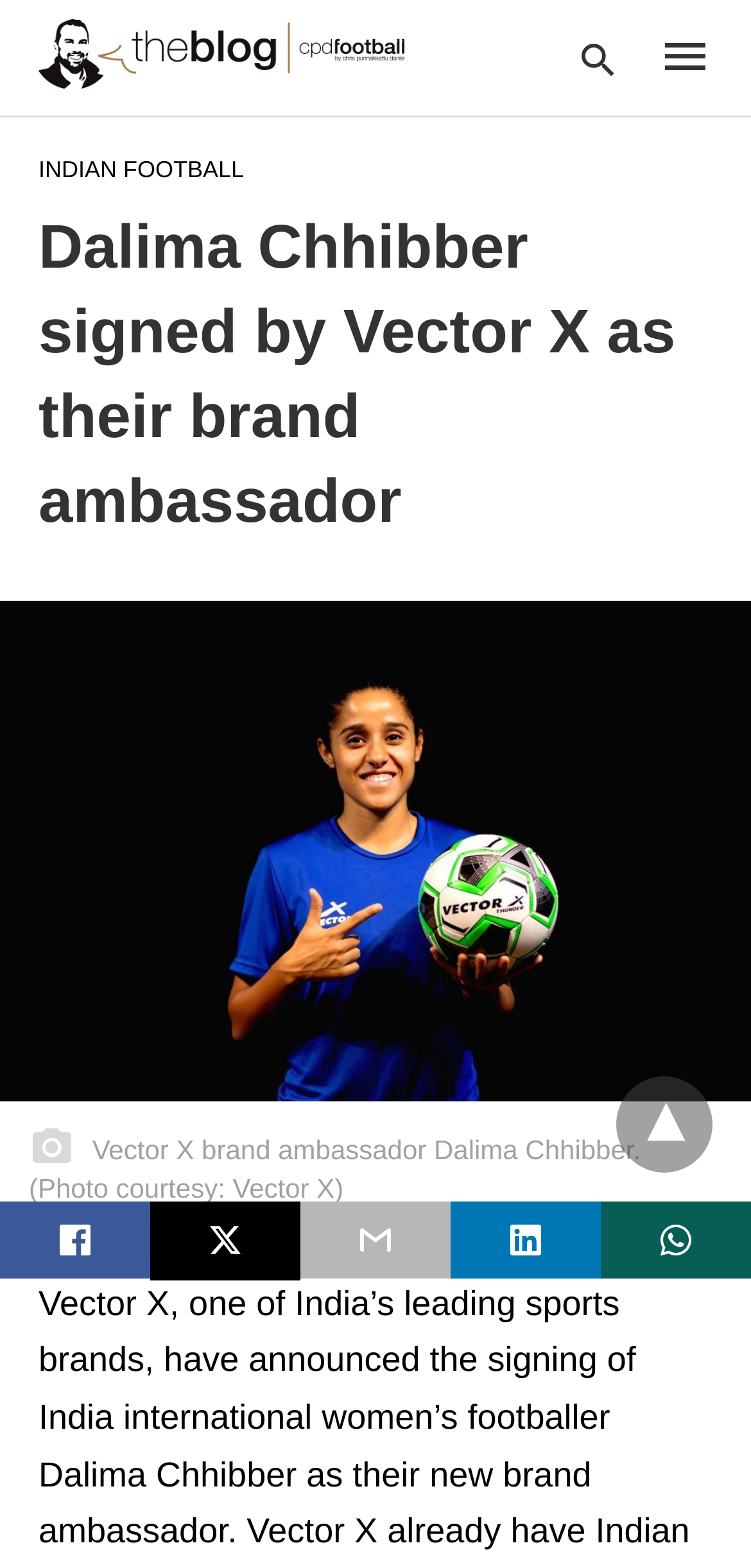Please reply to the following question using a single word or phrase: 
How many social media sharing links are present at the bottom of the webpage?

4